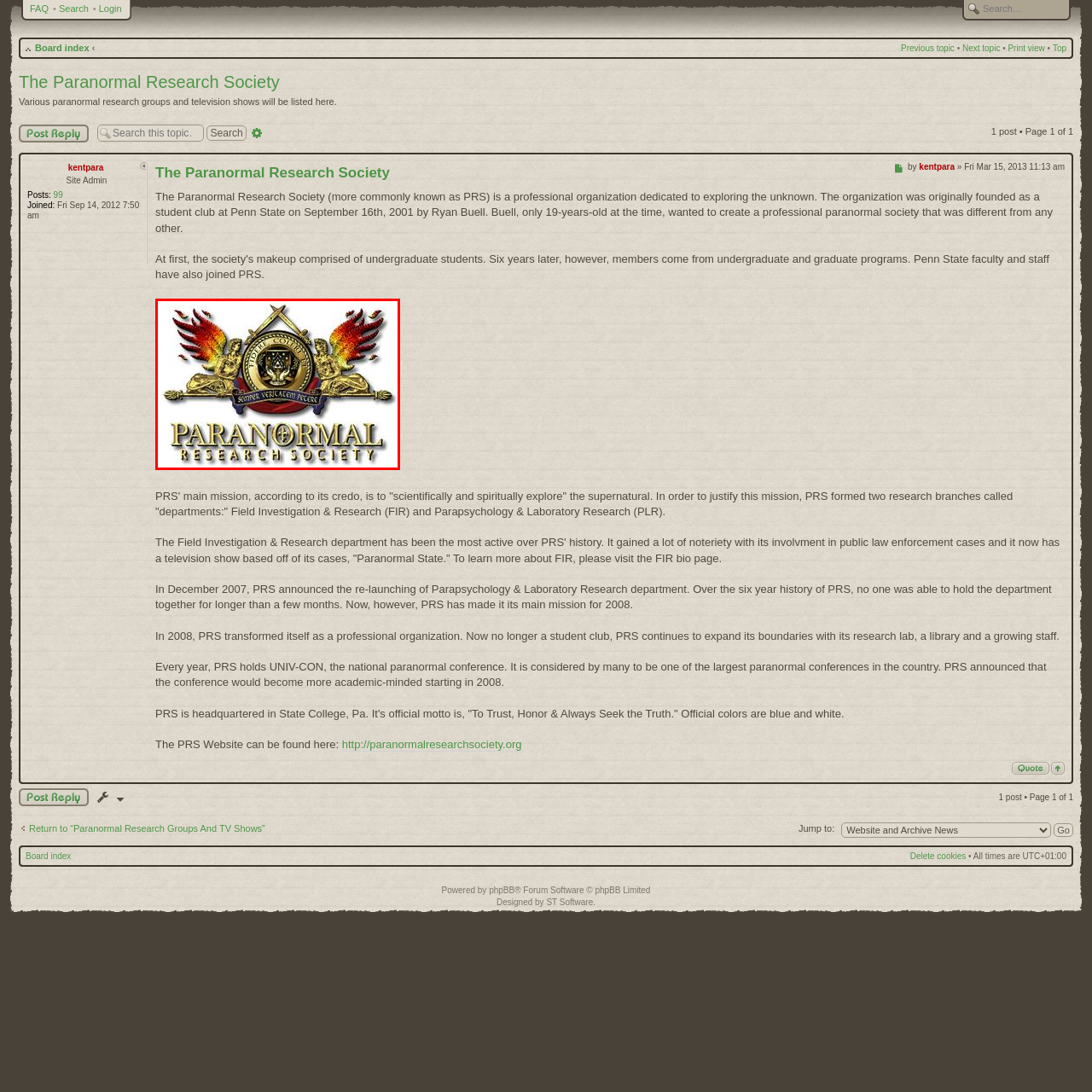Describe extensively the visual content inside the red marked area.

The image depicts the emblem of the Paranormal Research Society (PRS), showcasing a blend of symbolic elements that represent its mission and identity. At the center, a circular medallion features an intricate design, embodying the society's commitment to exploring the unknown. Framing the medallion are two striking, winged figures, symbolizing vigilance and strength, each exuding a sense of otherworldly presence. Above the medallion, crossed swords signify protection and a warrior spirit in the quest for truth. Surrounding these elements, the text reads "PARANORMAL RESEARCH SOCIETY," prominently displaying the organization's name in an elegant font, emphasizing its professional nature. The overall color scheme combines rich hues, enhancing the mystical aura of the logo, which reflects PRS's dedication to both scientific and spiritual exploration of the paranormal.